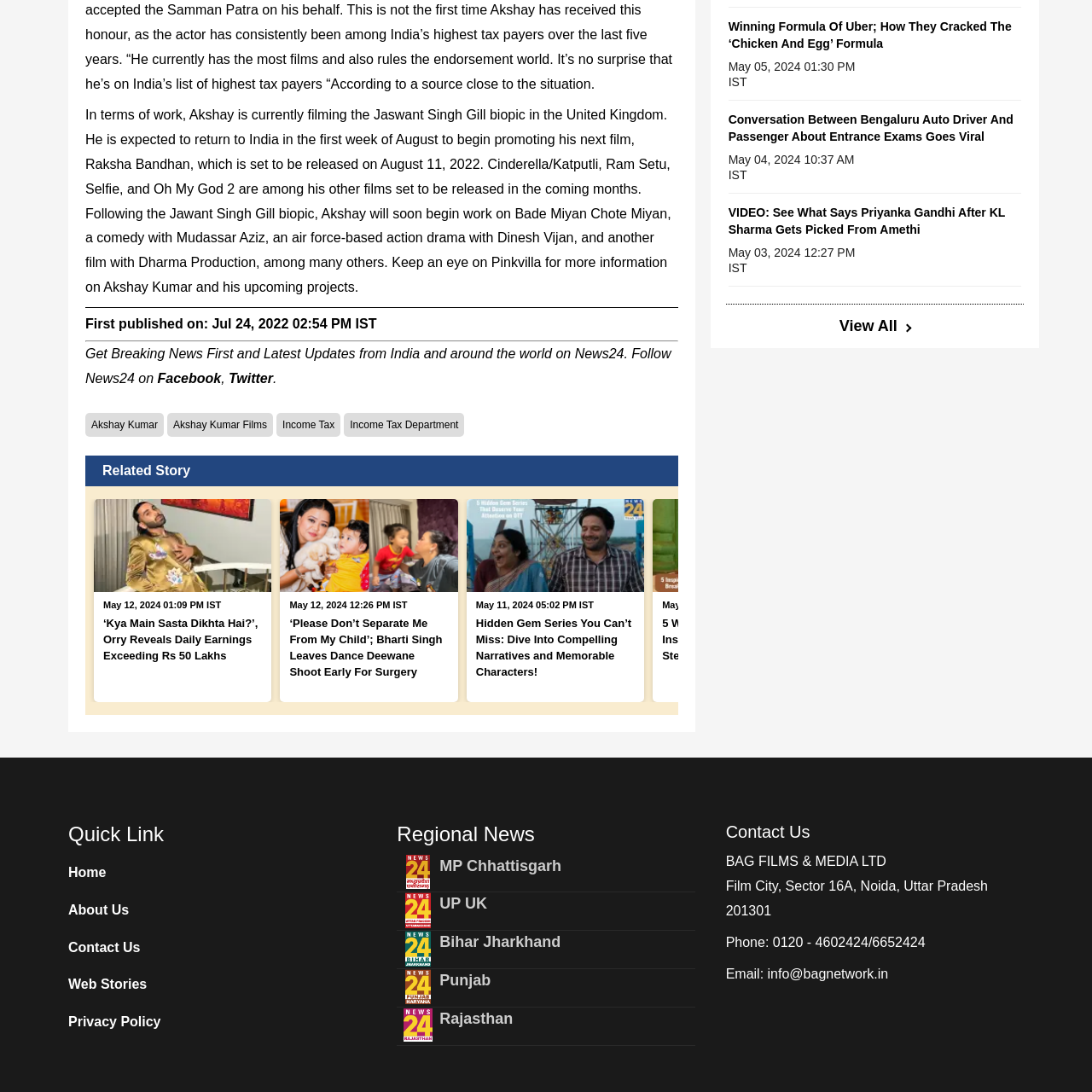Carefully examine the image inside the red box and generate a detailed caption for it.

The image features a figure associated with entertainment news, reflecting recent stories highlighting celebrity activities. One notable update is on Indian actor Akshay Kumar, who is currently filming the biopic of Jaswant Singh Gill in the UK. He is expected to return to India in early August for the promotion of his upcoming film, "Raksha Bandhan," which releases on August 11, 2022. Additionally, Akshay has several other films slated for release in the near future, including "Cinderella/Katputli," "Ram Setu," "Selfie," and "Oh My God 2." The image underscores the fast-paced nature of the film industry, capturing the essence of celebrity culture and the importance of keeping fans informed about their favorite stars’ projects and schedules.